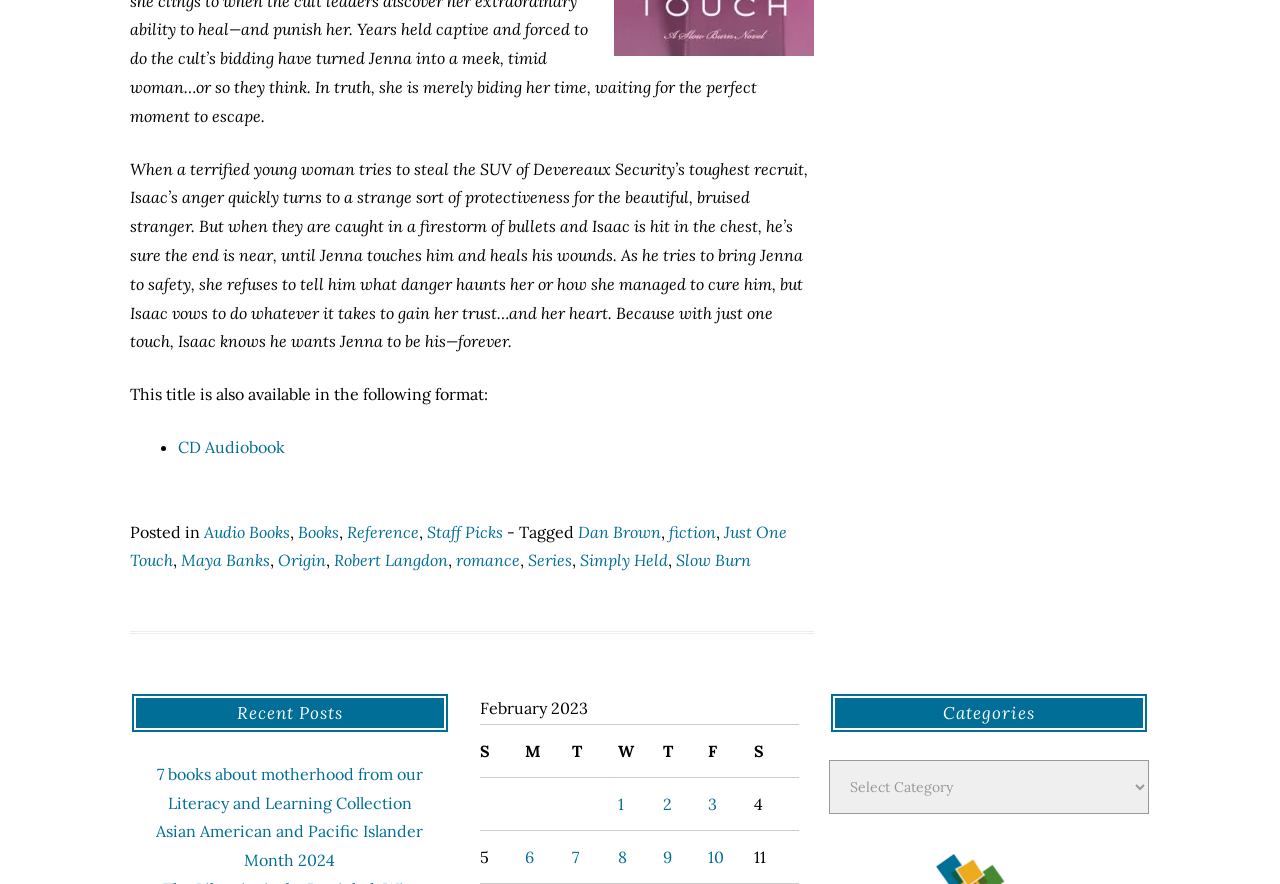Identify the bounding box coordinates of the region that should be clicked to execute the following instruction: "Click the 'CD Audiobook' link".

[0.139, 0.494, 0.223, 0.517]